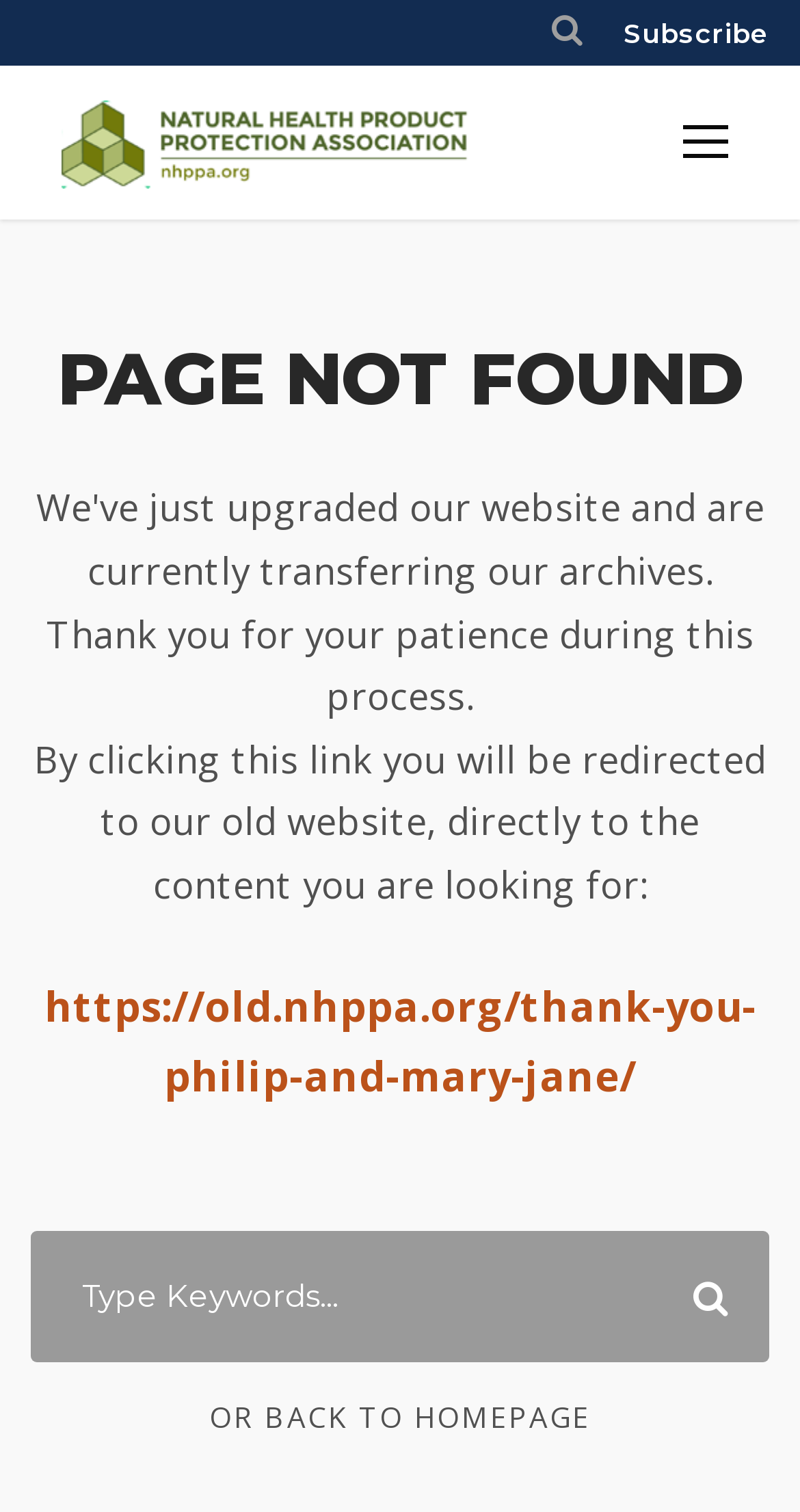Examine the screenshot and answer the question in as much detail as possible: What is the redirect link provided?

The webpage provides a redirect link to the old website, which is 'https://old.nhppa.org/thank-you-philip-and-mary-jane/', as indicated by the link text.